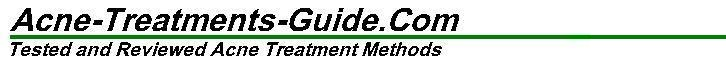Refer to the screenshot and give an in-depth answer to this question: What type of platform is being presented?

The header sets the stage for a resourceful platform aimed at individuals seeking effective solutions for acne management, implying a comprehensive and informative website that provides valuable resources for acne treatment.